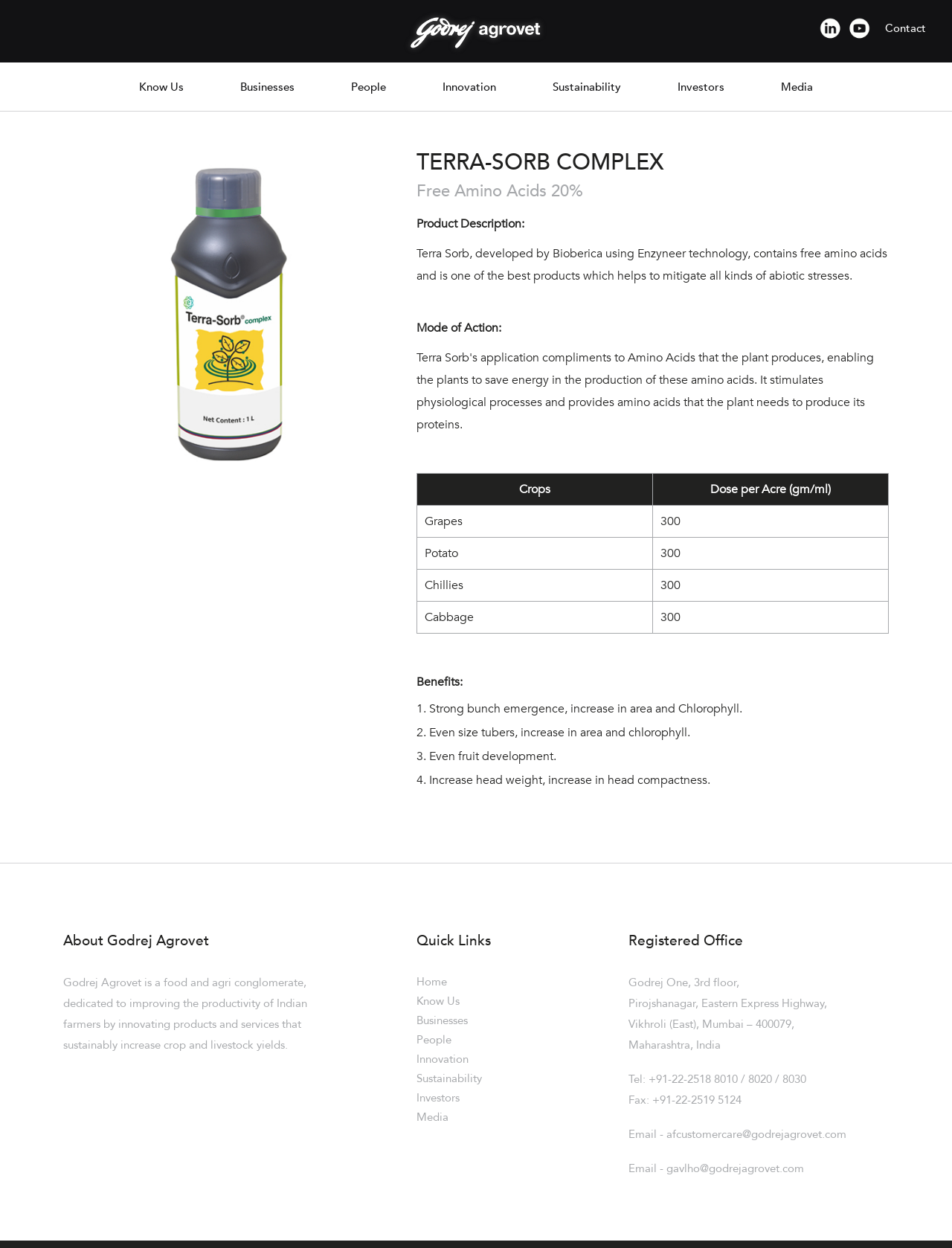Identify the bounding box coordinates of the clickable region required to complete the instruction: "Click the Know Us link". The coordinates should be given as four float numbers within the range of 0 and 1, i.e., [left, top, right, bottom].

[0.138, 0.066, 0.202, 0.077]